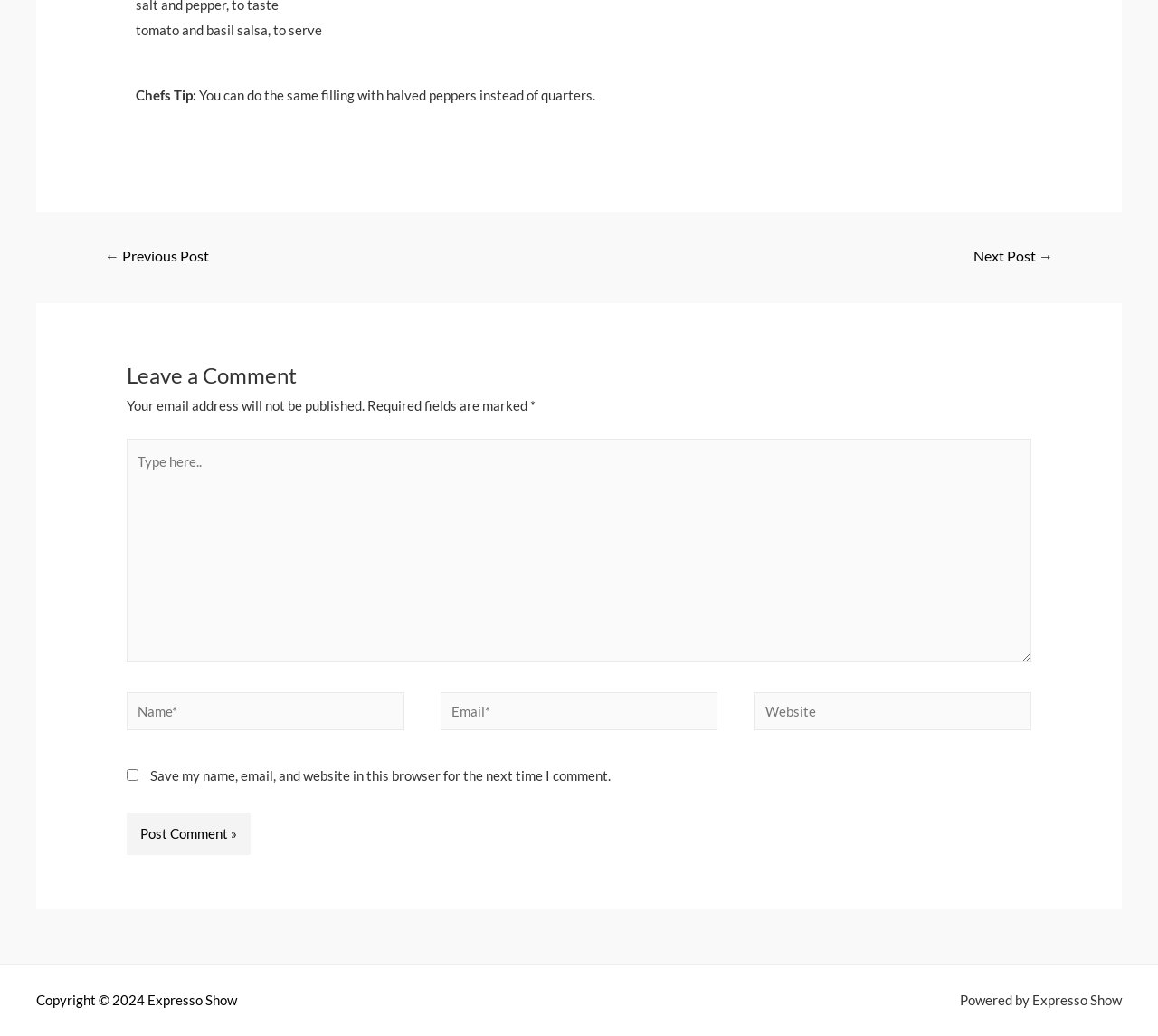What is the purpose of the checkbox?
Using the details from the image, give an elaborate explanation to answer the question.

The checkbox has a label 'Save my name, email, and website in this browser for the next time I comment.' This suggests that the purpose of the checkbox is to save the user's comment information for future use.